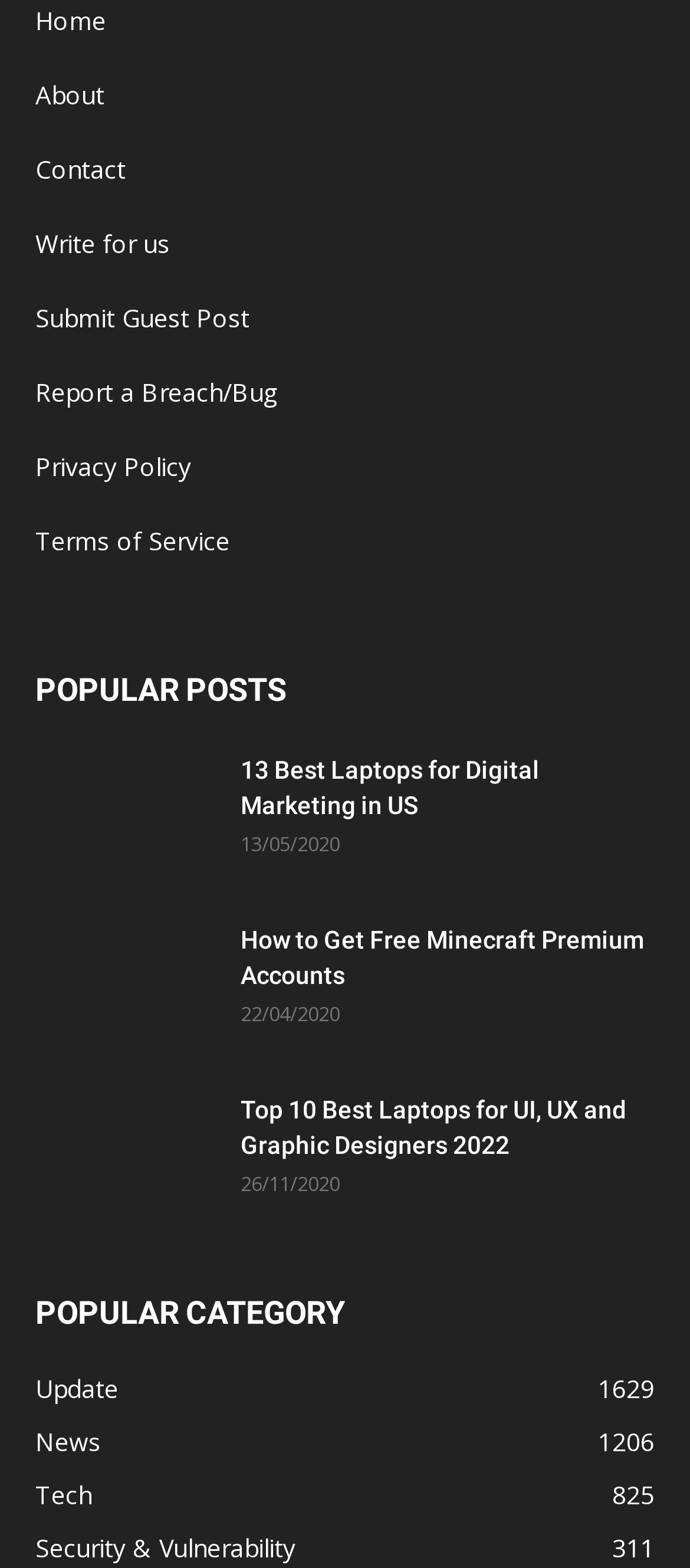How many categories are listed?
Based on the image, give a one-word or short phrase answer.

4